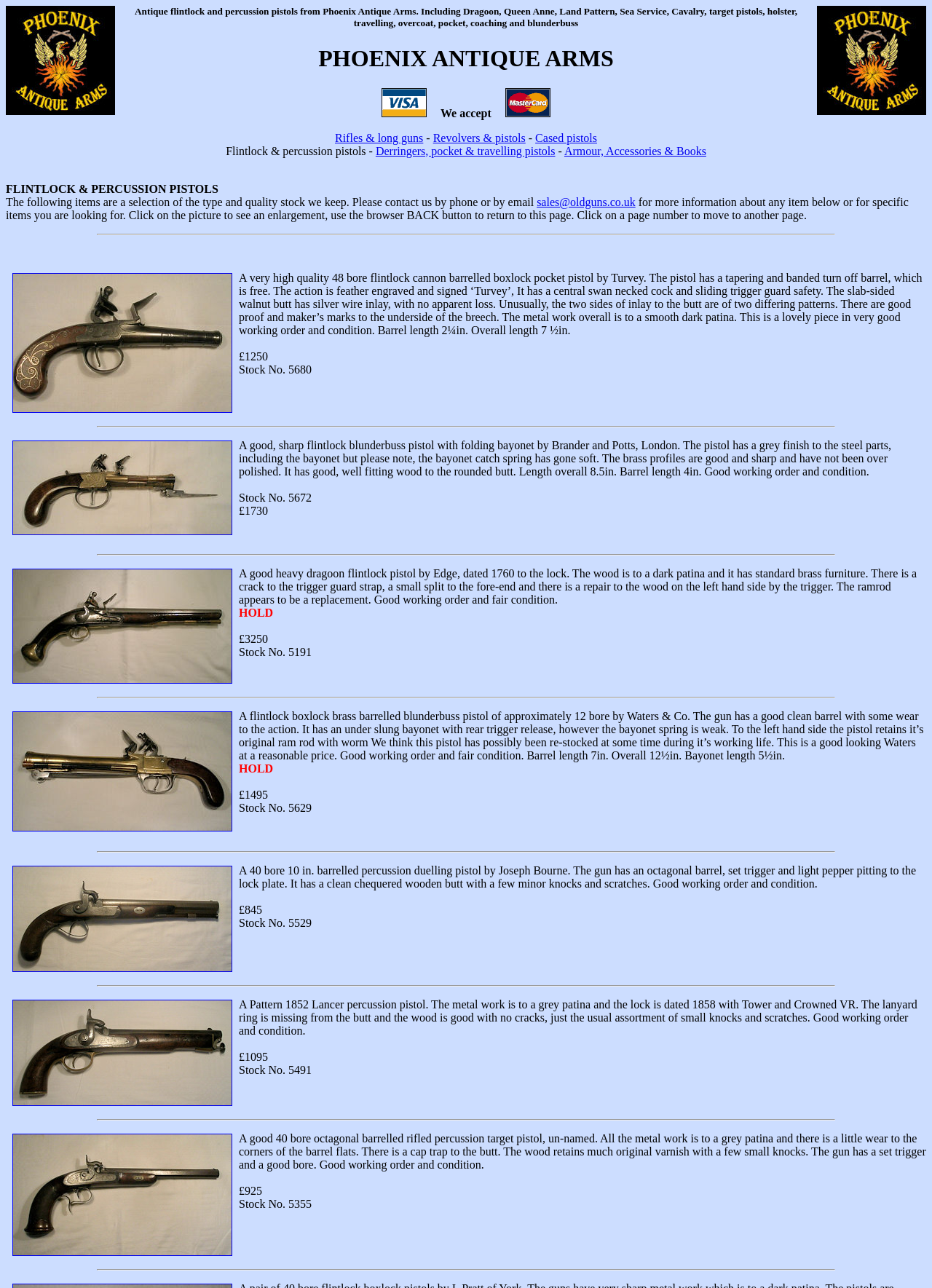What information is provided for each pistol?
Offer a detailed and exhaustive answer to the question.

Each pistol description includes a detailed text about the pistol, its price, and a stock number, which suggests that this information is provided for each pistol.